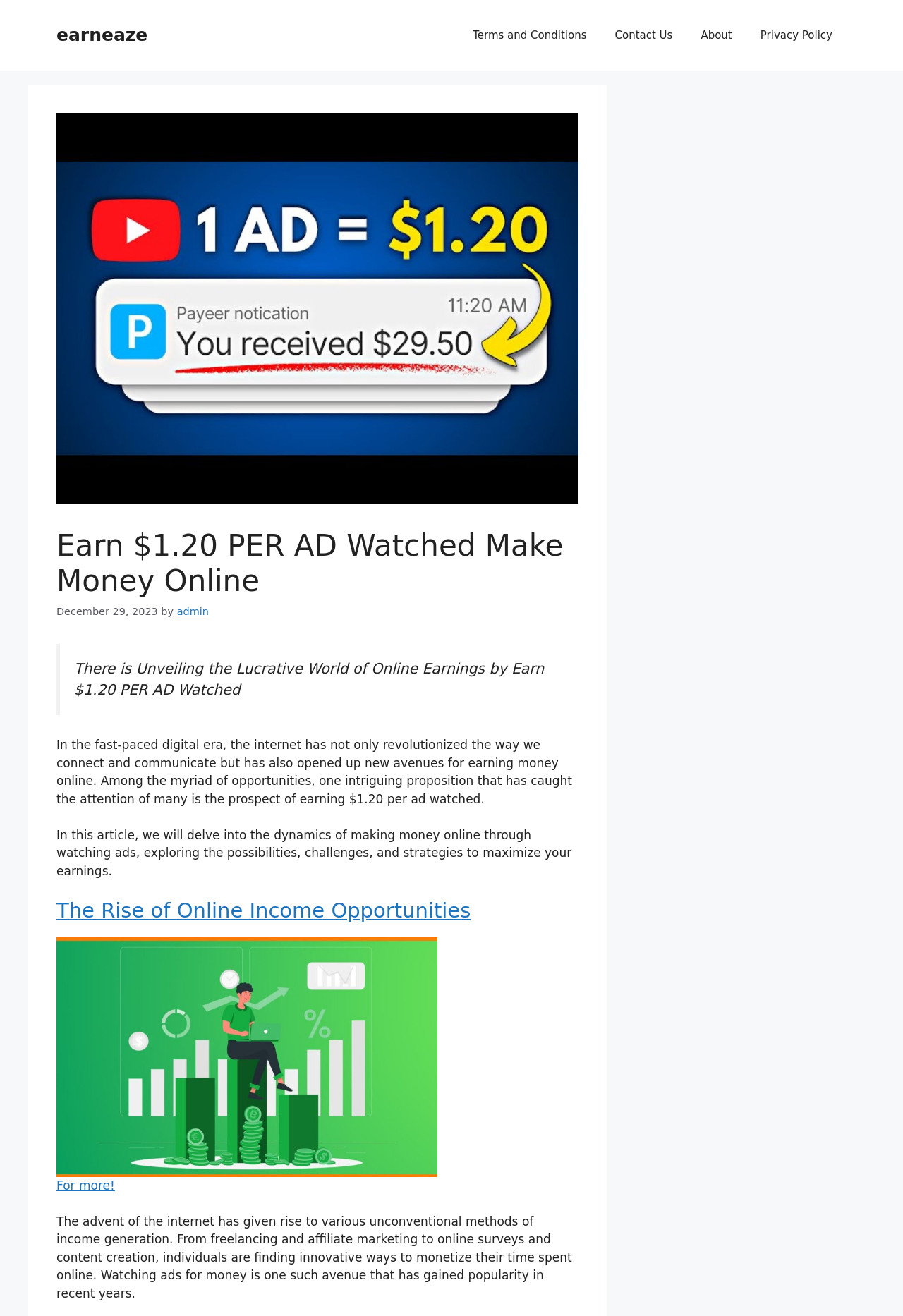What is the date of the article?
Using the information from the image, provide a comprehensive answer to the question.

I found the date of the article by looking at the time element in the header section, which contains the static text 'December 29, 2023'.